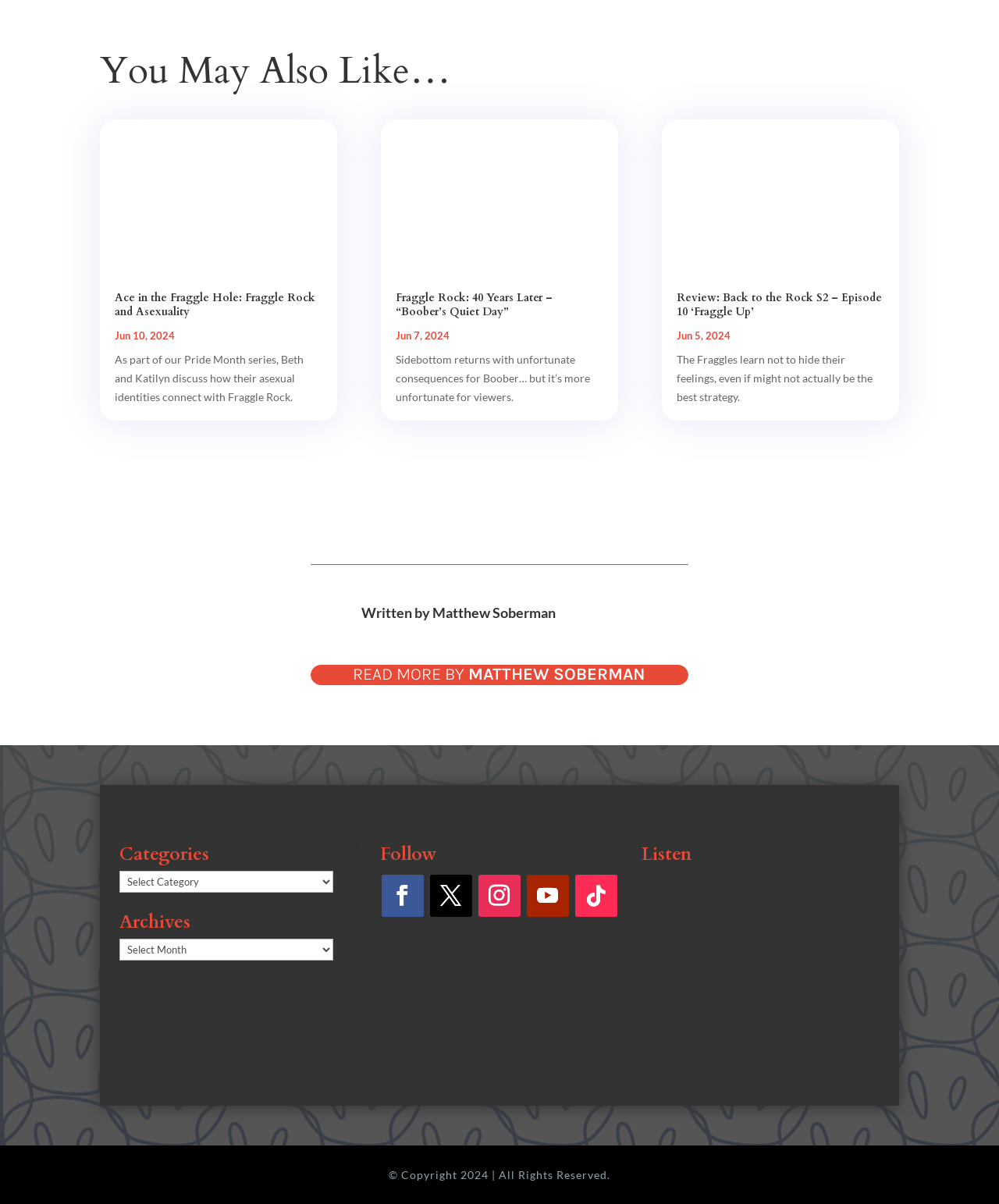Determine the bounding box coordinates of the clickable element necessary to fulfill the instruction: "Read the article 'Fraggle Rock: 40 Years Later – “Boober’s Quiet Day”'". Provide the coordinates as four float numbers within the 0 to 1 range, i.e., [left, top, right, bottom].

[0.381, 0.098, 0.619, 0.222]